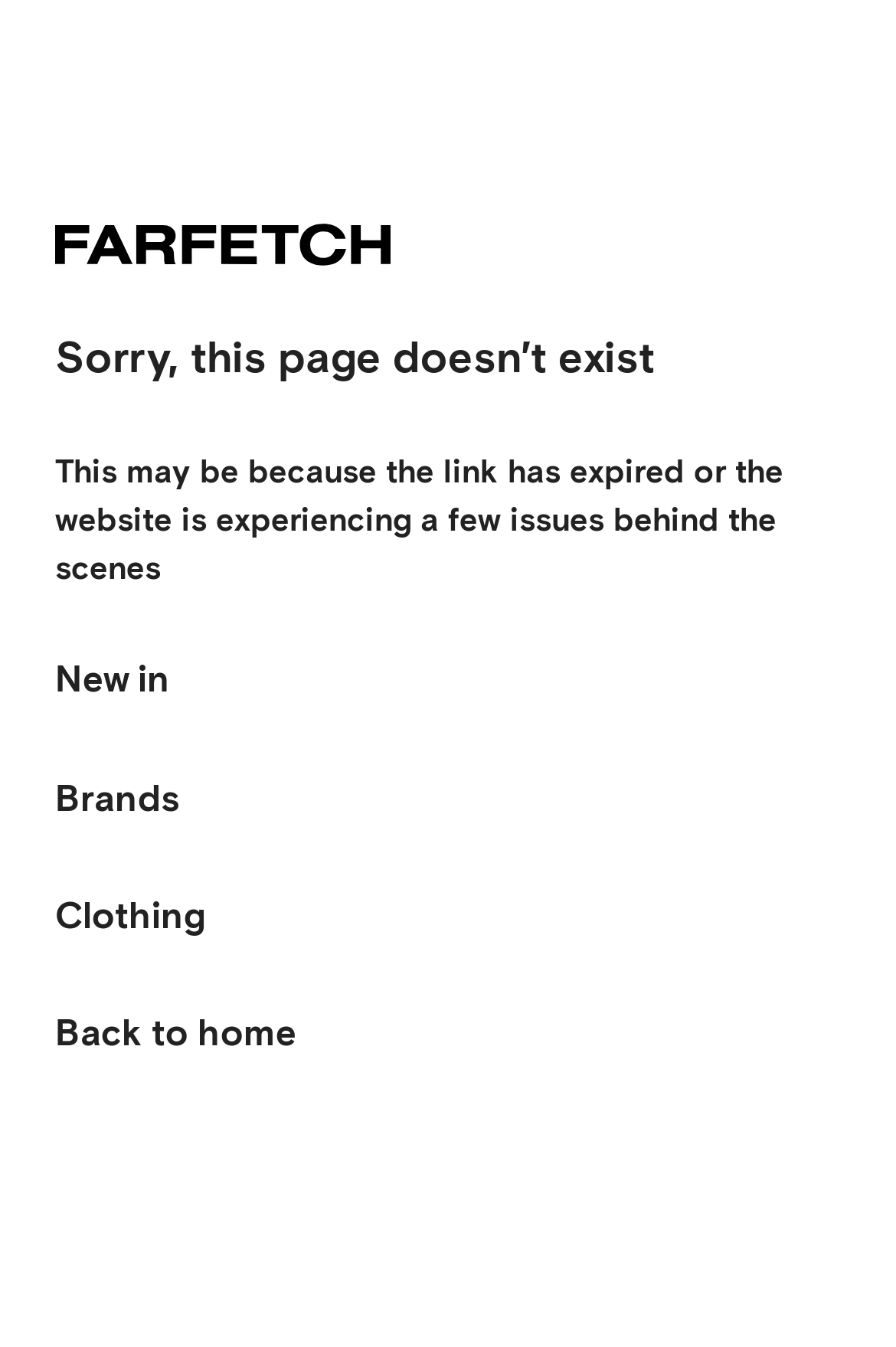Answer in one word or a short phrase: 
What is the position of the 'Clothing' link?

Below 'Brands'